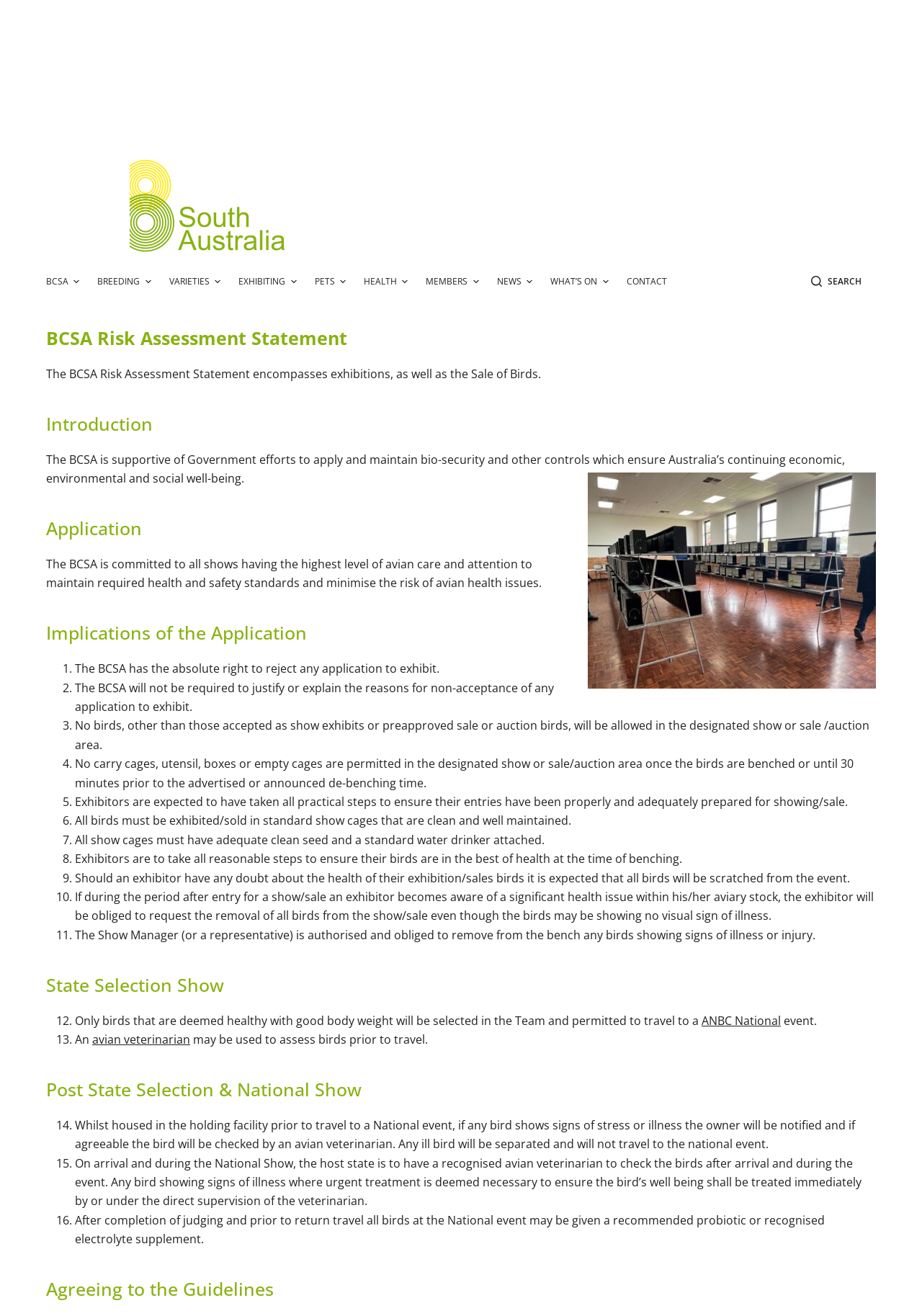Please identify the bounding box coordinates of the clickable area that will fulfill the following instruction: "Check the 'CONTACT' page". The coordinates should be in the format of four float numbers between 0 and 1, i.e., [left, top, right, bottom].

[0.67, 0.203, 0.723, 0.225]